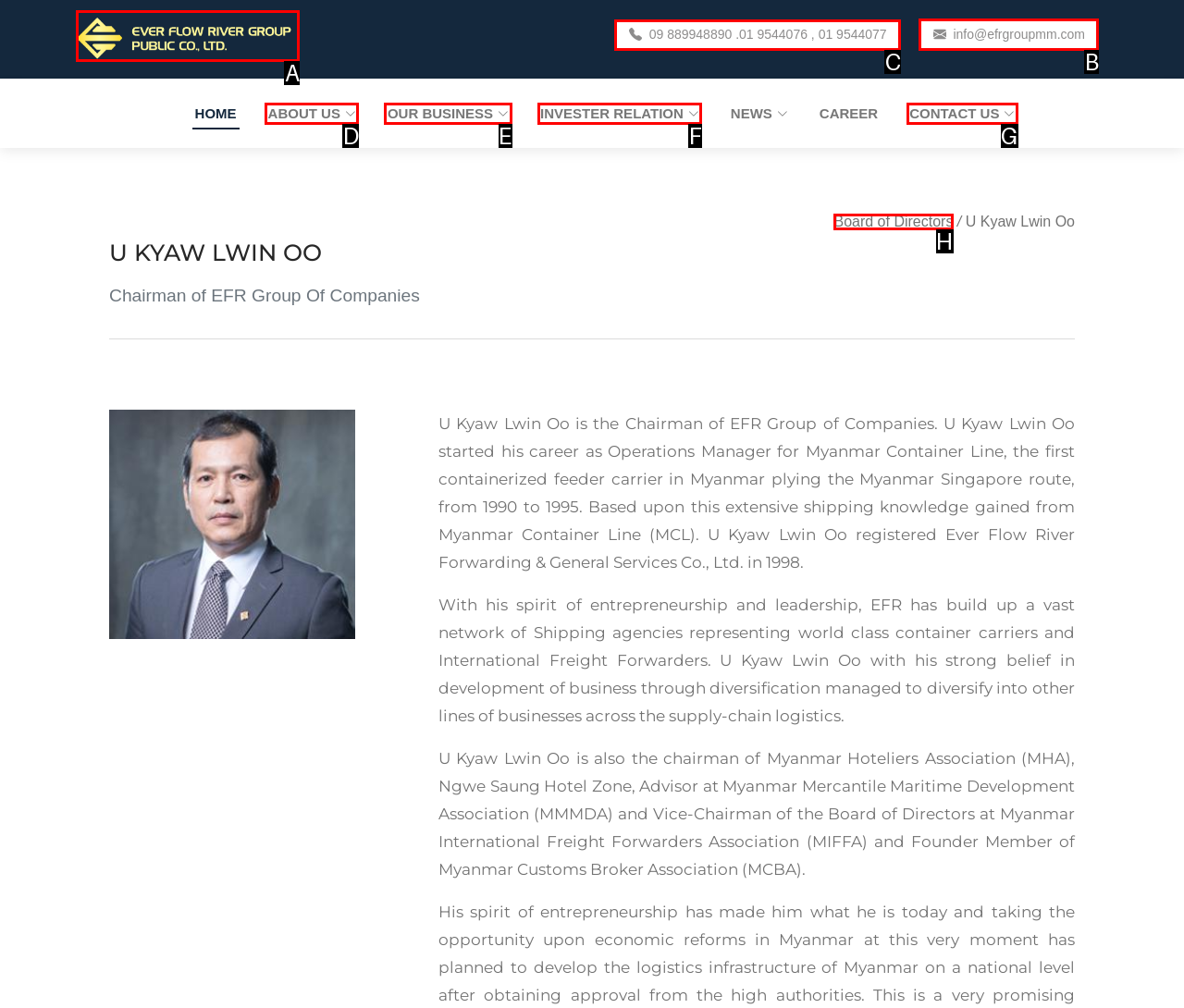Tell me which letter I should select to achieve the following goal: Contact the company via email
Answer with the corresponding letter from the provided options directly.

B